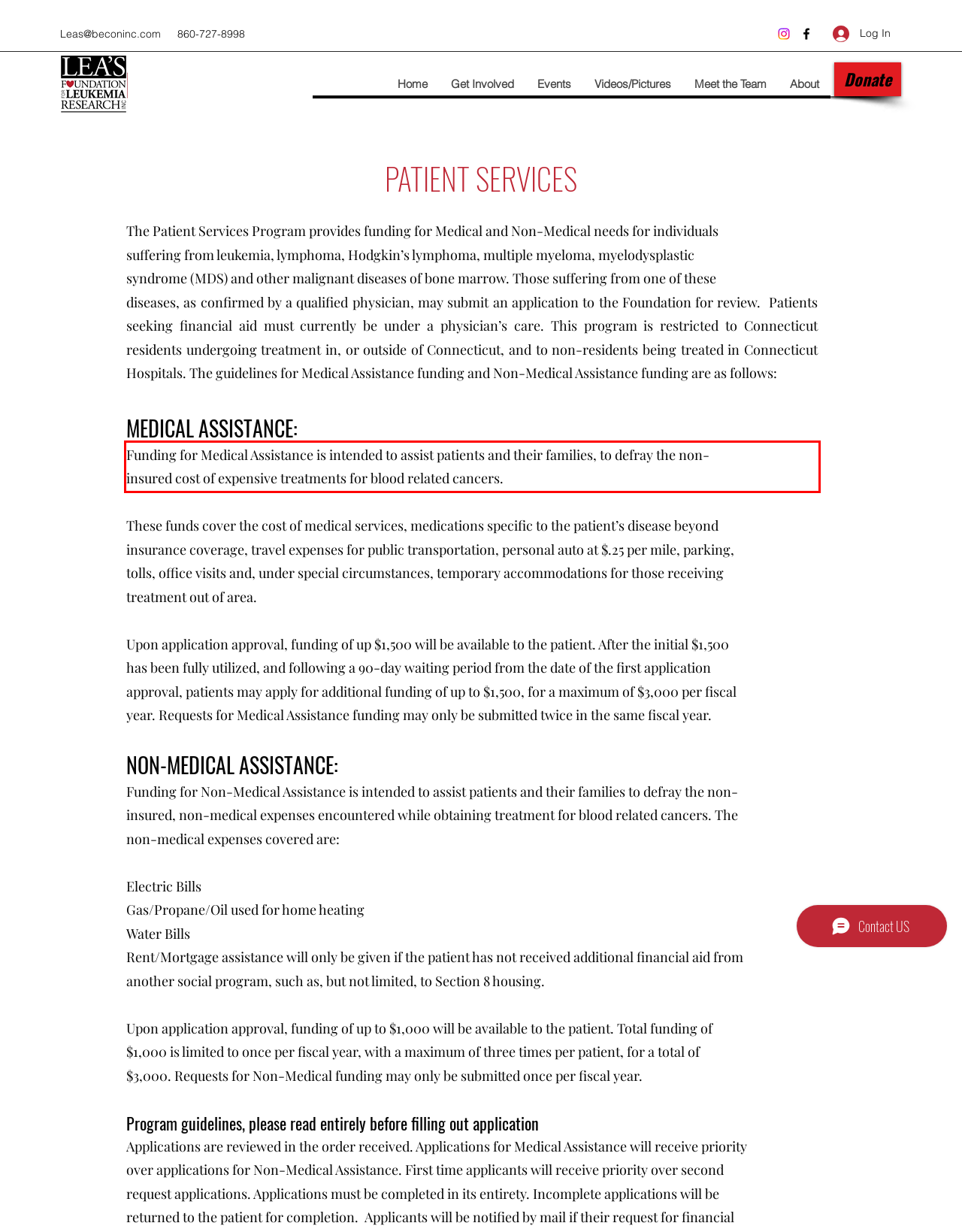You are given a screenshot of a webpage with a UI element highlighted by a red bounding box. Please perform OCR on the text content within this red bounding box.

Funding for Medical Assistance is intended to assist patients and their families, to defray the non- insured cost of expensive treatments for blood related cancers.